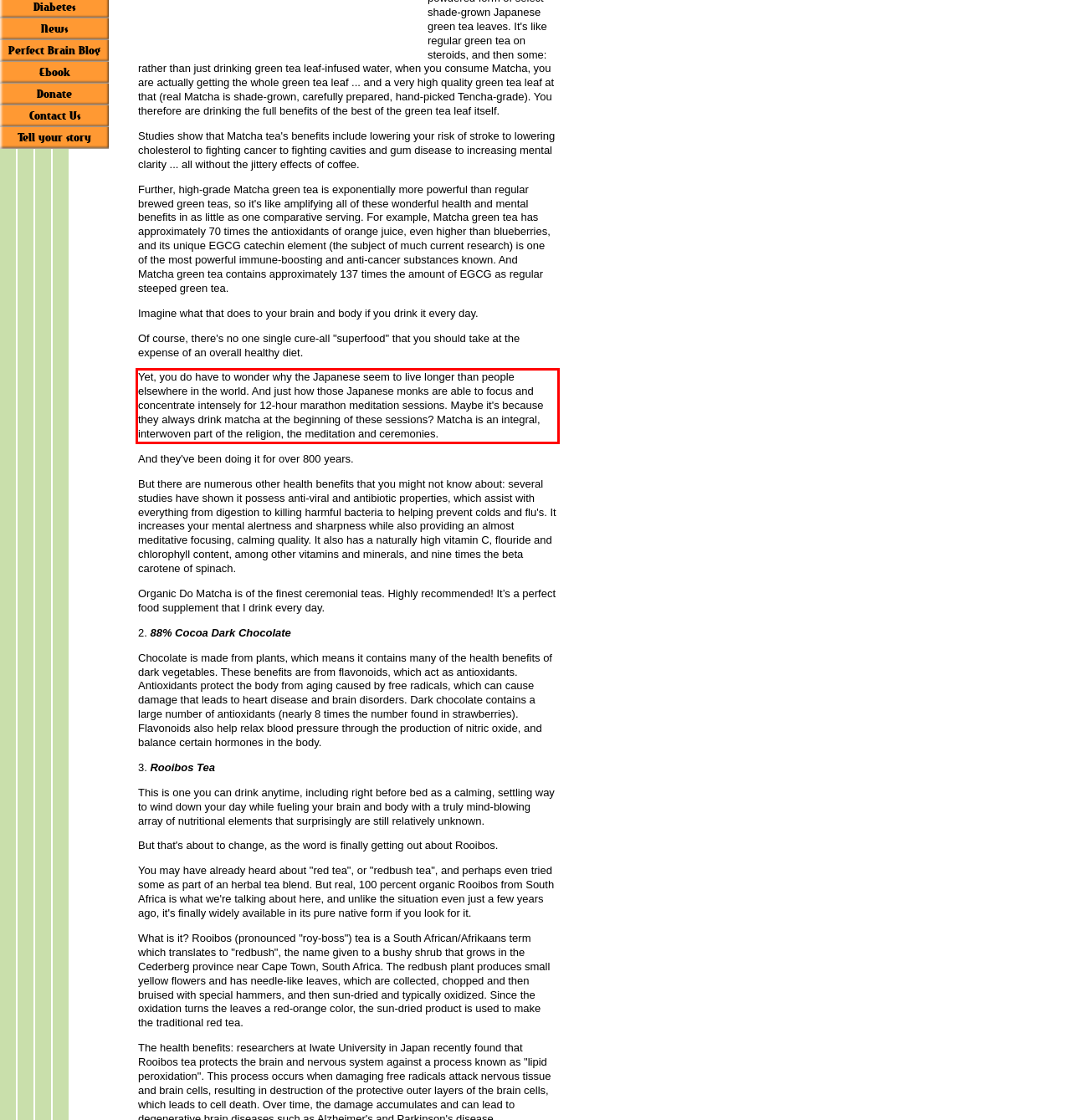Please take the screenshot of the webpage, find the red bounding box, and generate the text content that is within this red bounding box.

Yet, you do have to wonder why the Japanese seem to live longer than people elsewhere in the world. And just how those Japanese monks are able to focus and concentrate intensely for 12-hour marathon meditation sessions. Maybe it's because they always drink matcha at the beginning of these sessions? Matcha is an integral, interwoven part of the religion, the meditation and ceremonies.